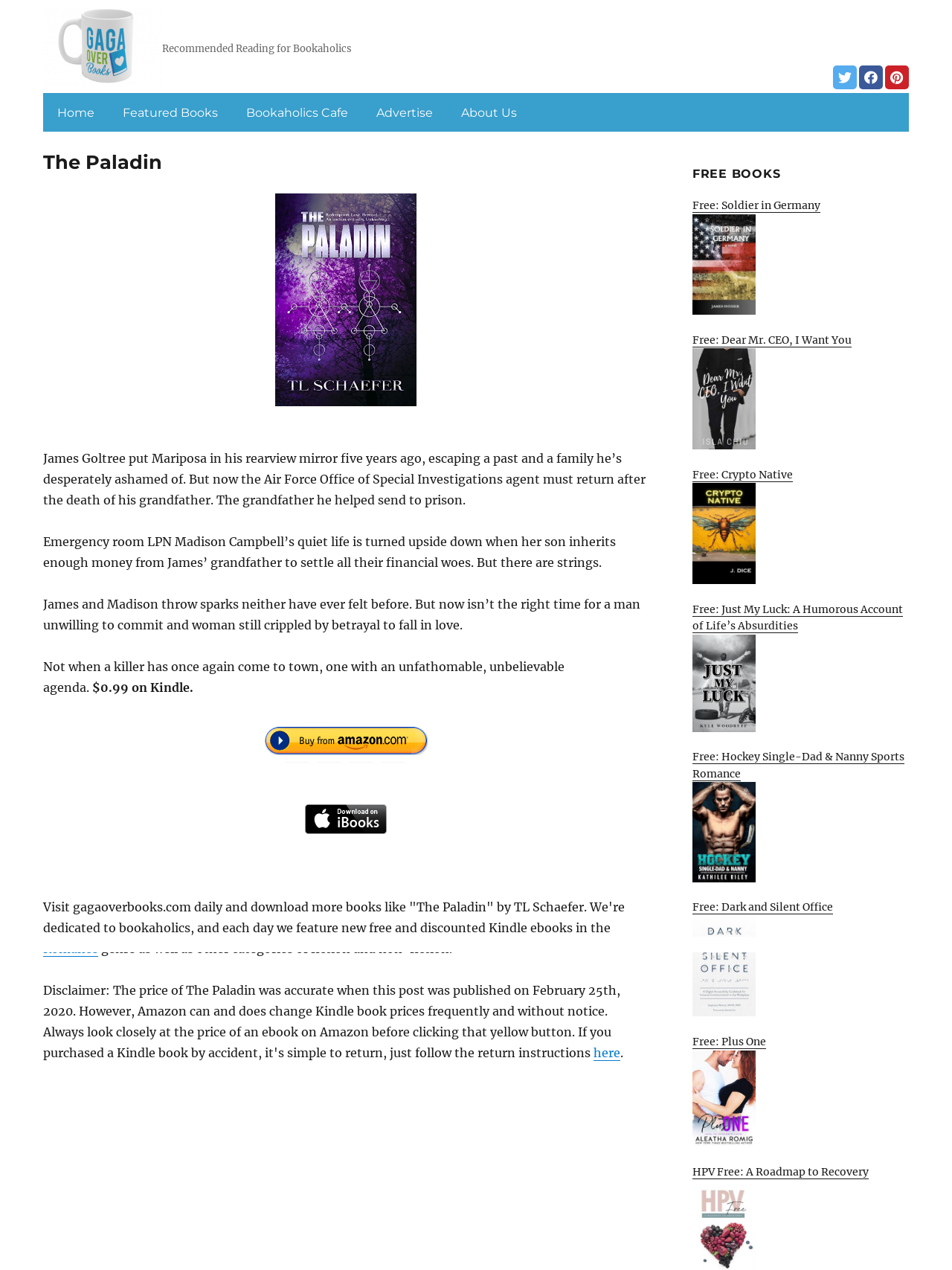Refer to the screenshot and give an in-depth answer to this question: What is the genre of the book 'The Paladin'?

I found the answer by looking at the link element with the text 'Romance' which is mentioned in the context of the book 'The Paladin'.